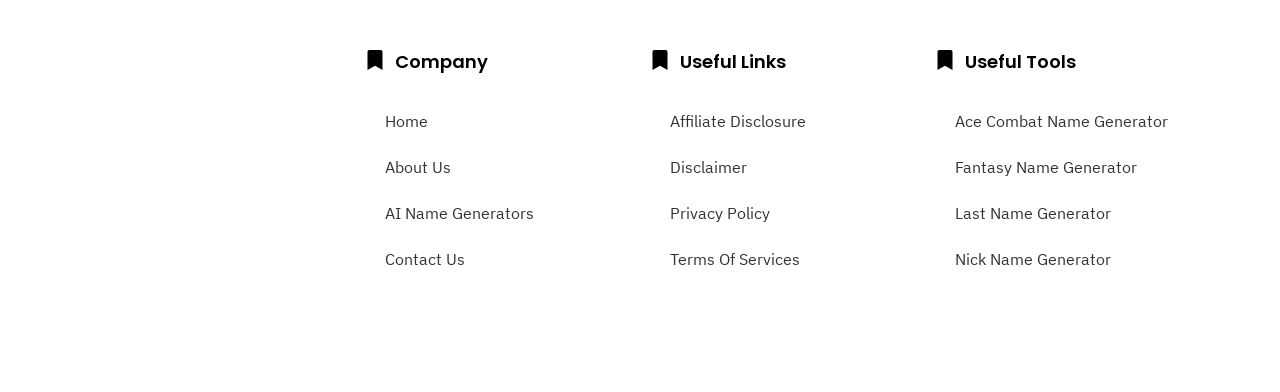Pinpoint the bounding box coordinates of the clickable area necessary to execute the following instruction: "view terms of services". The coordinates should be given as four float numbers between 0 and 1, namely [left, top, right, bottom].

[0.508, 0.602, 0.715, 0.719]